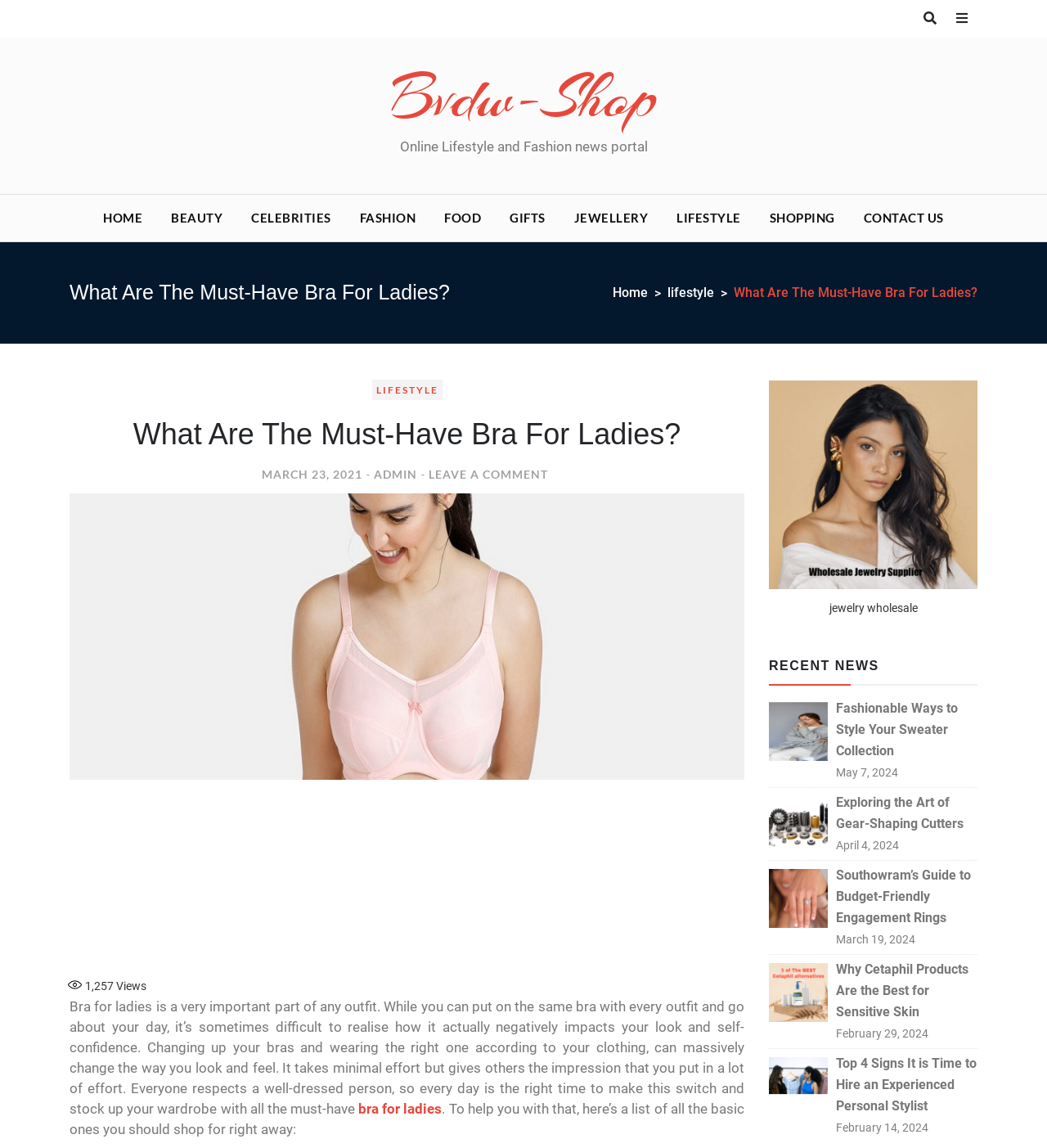Detail the features and information presented on the webpage.

The webpage is about a lifestyle and fashion news portal, specifically focusing on an article about must-have bras for ladies. At the top, there is a navigation menu with links to various categories such as HOME, BEAUTY, CELEBRITIES, FASHION, FOOD, GIFTS, JEWELLERY, LIFESTYLE, SHOPPING, and CONTACT US. Below the navigation menu, there is a heading that reads "What Are The Must-Have Bra For Ladies?" followed by a breadcrumbs navigation that shows the current page's location within the website.

The main content of the article is divided into sections. The first section discusses the importance of wearing the right bra according to one's clothing, and how it can impact one's look and self-confidence. There is also a link to "bra for ladies" and a brief introduction to the article's purpose, which is to provide a list of basic bras that one should shop for.

Below the introduction, there is an image with a caption "jewelry wholesale" and a link to the same. The image is likely an advertisement or a related product.

The next section is titled "RECENT NEWS" and features a list of recent news articles with links to each article. Each article has a title, a brief description, and an image. The articles are about fashion-related topics such as sweater collections, gear-shaping cutters, engagement rings, and personal stylists.

Throughout the webpage, there are various links and images that are related to the article's topic or are advertisements. The webpage also displays the number of views, which is 1,257, and has a section for leaving a comment.